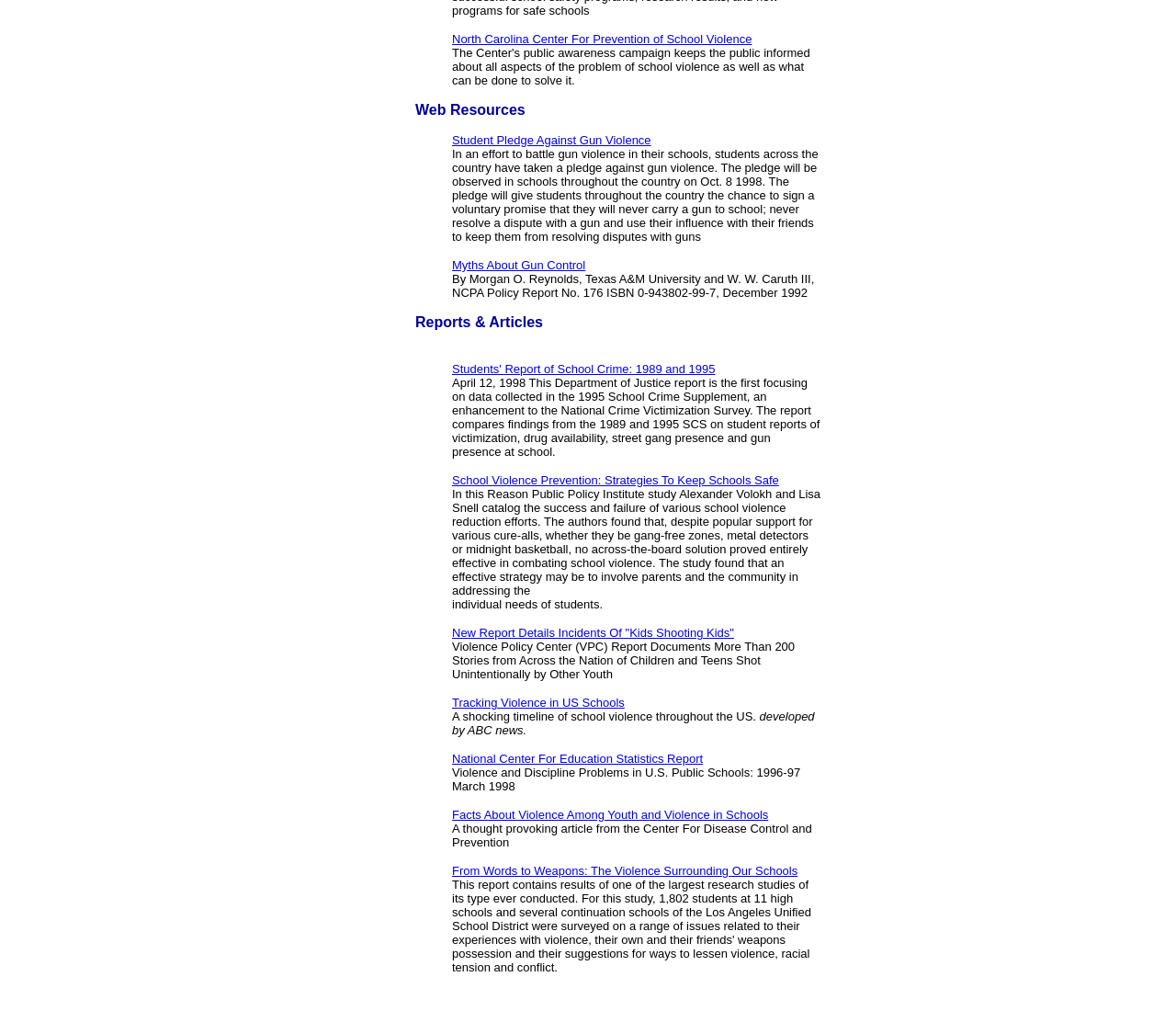Given the element description: "Facebook", predict the bounding box coordinates of this UI element. The coordinates must be four float numbers between 0 and 1, given as [left, top, right, bottom].

None